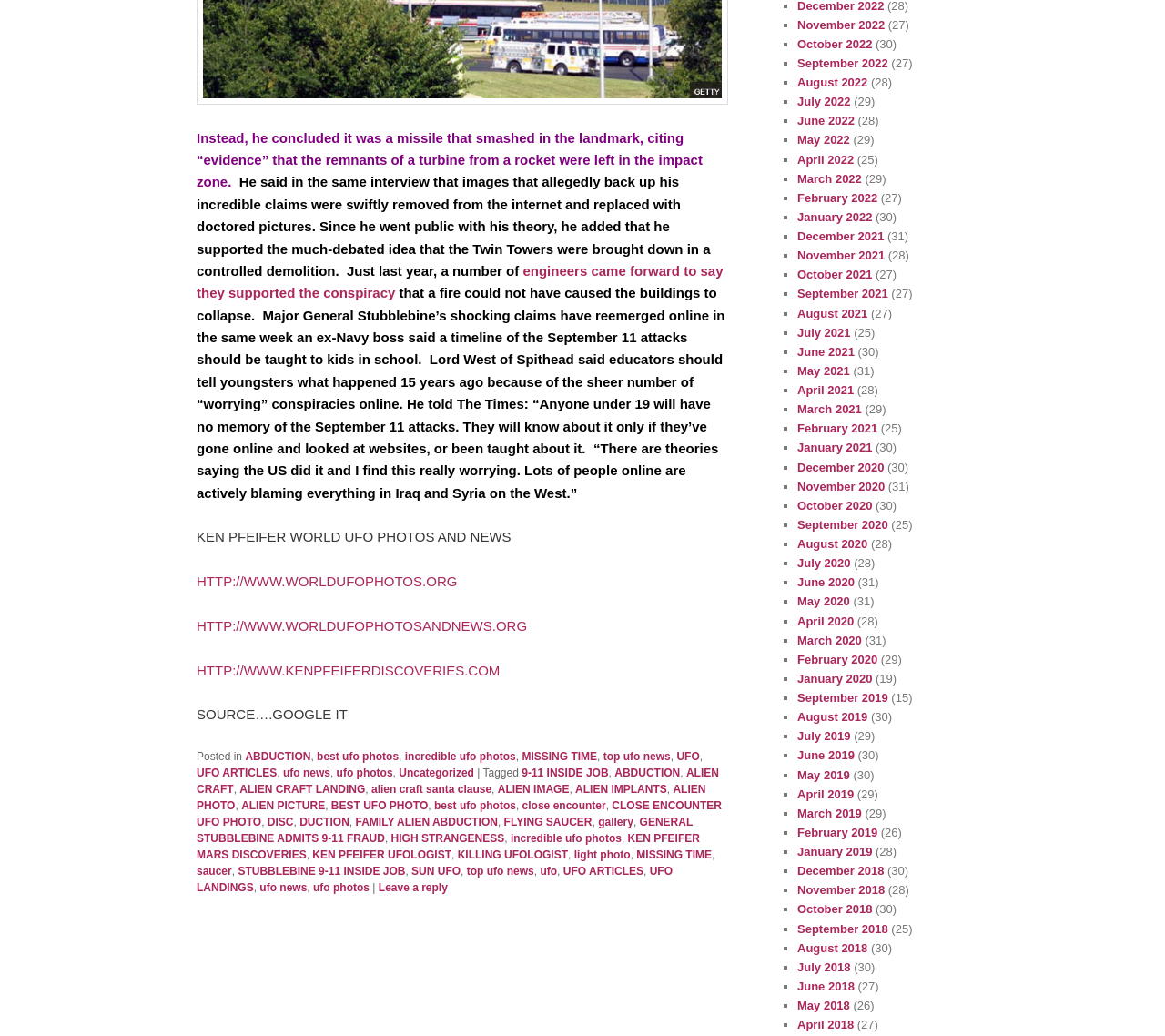Based on the element description December 2021, identify the bounding box of the UI element in the given webpage screenshot. The coordinates should be in the format (top-left x, top-left y, bottom-right x, bottom-right y) and must be between 0 and 1.

[0.684, 0.222, 0.759, 0.235]